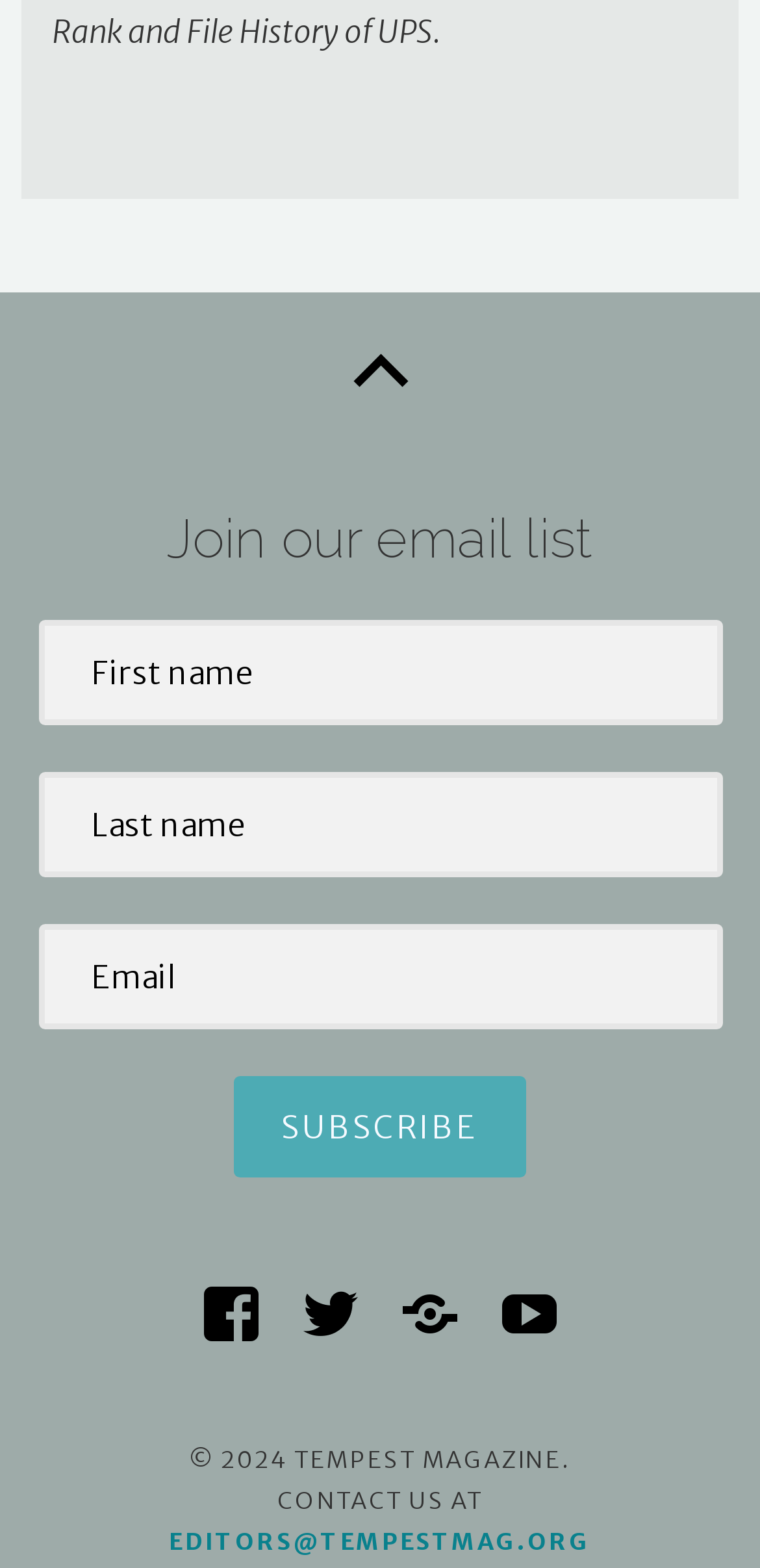Provide your answer in one word or a succinct phrase for the question: 
How many textboxes are there?

3